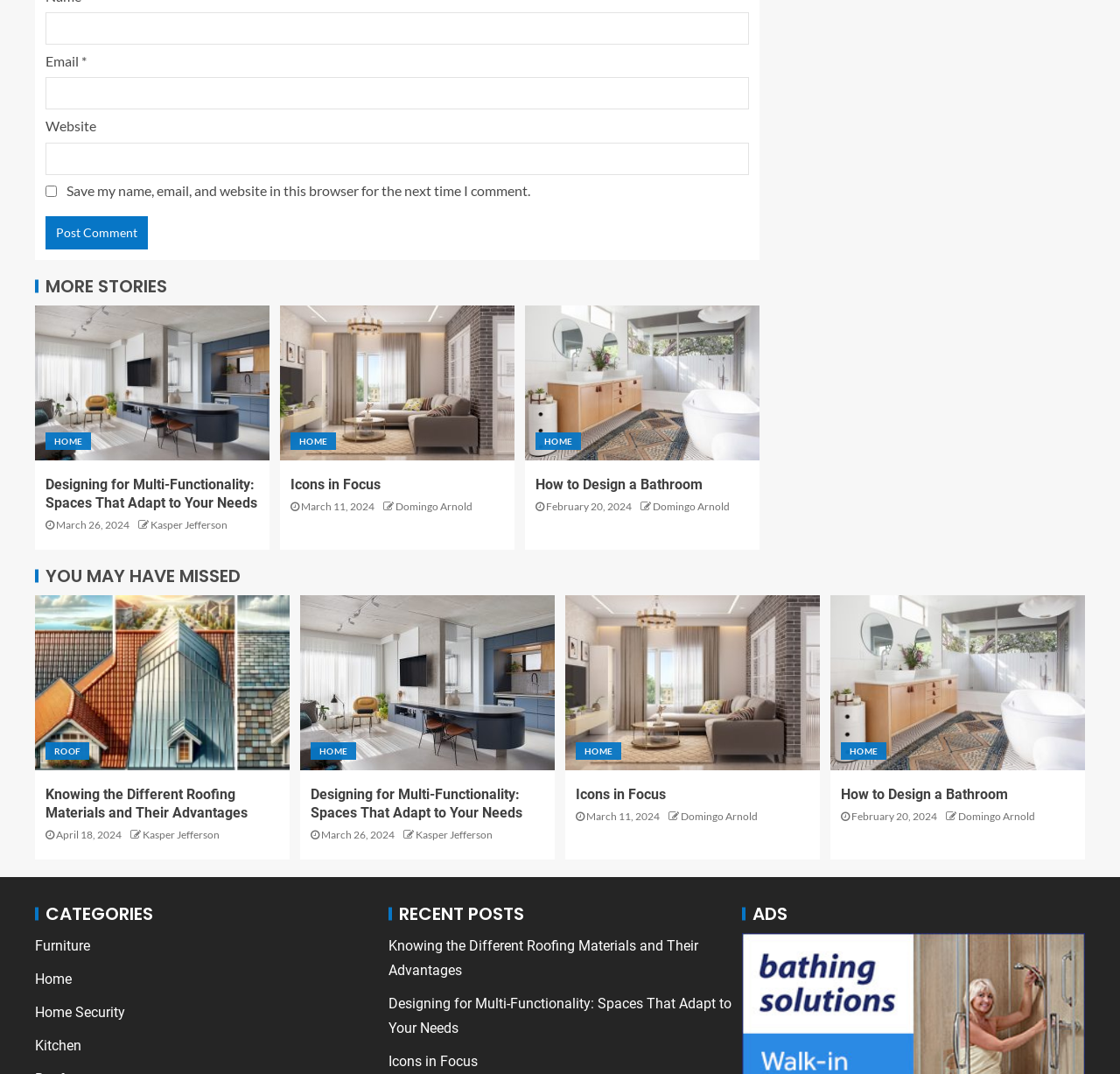Find the bounding box coordinates of the area that needs to be clicked in order to achieve the following instruction: "Visit Facebook page". The coordinates should be specified as four float numbers between 0 and 1, i.e., [left, top, right, bottom].

None